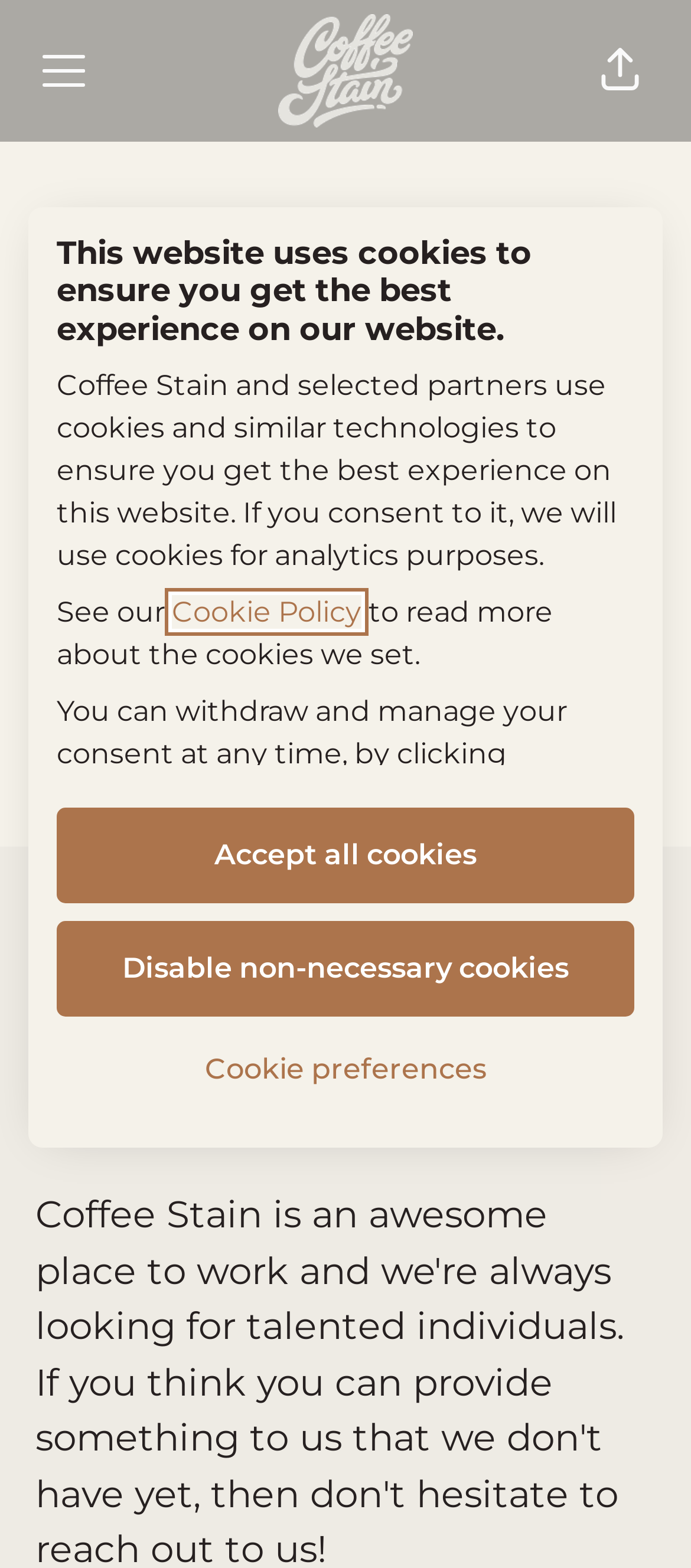Please reply with a single word or brief phrase to the question: 
What is the company name associated with this website?

Coffee Stain